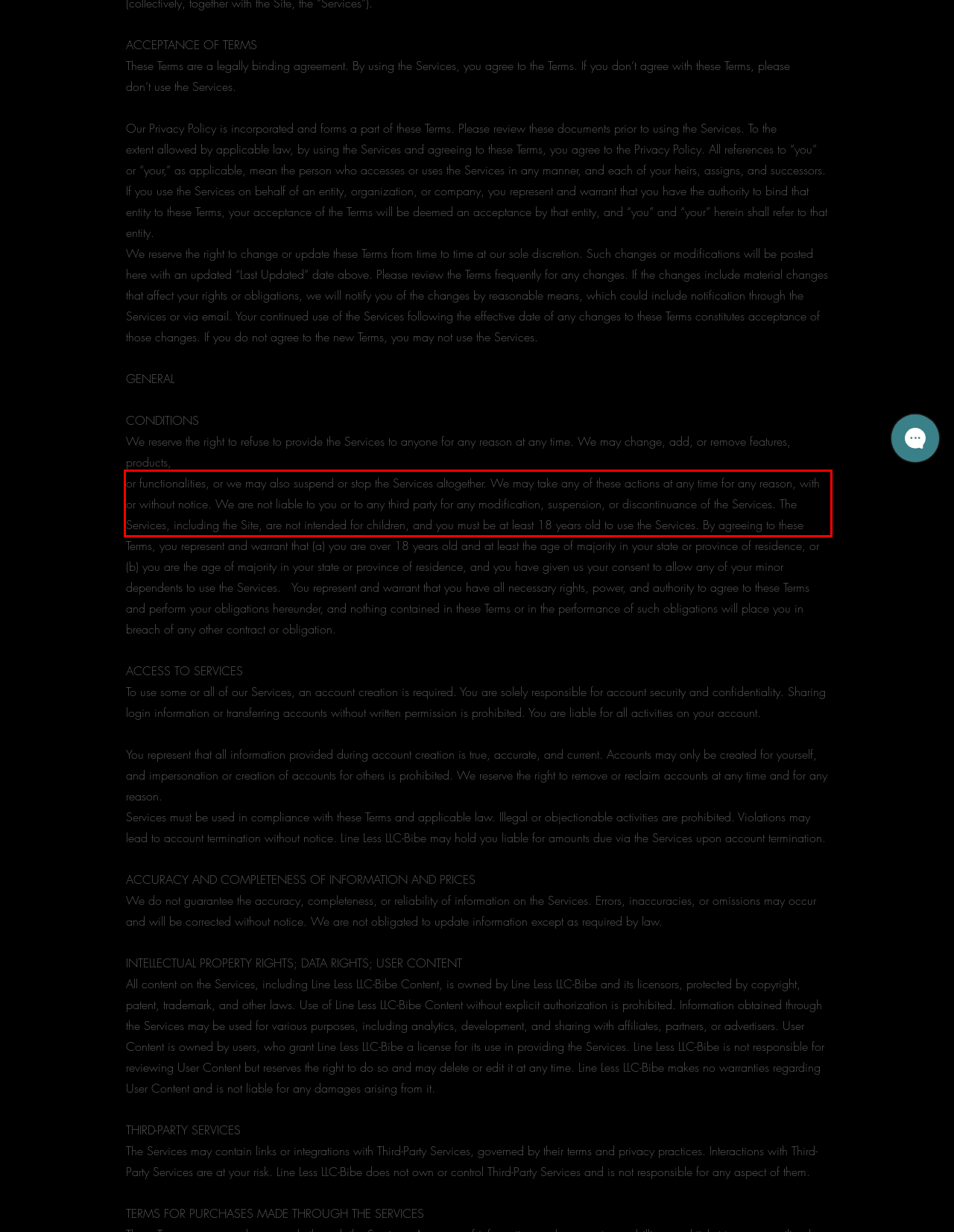Using OCR, extract the text content found within the red bounding box in the given webpage screenshot.

or functionalities, or we may also suspend or stop the Services altogether. We may take any of these actions at any time for any reason, with or without notice. We are not liable to you or to any third party for any modification, suspension, or discontinuance of the Services. The Services, including the Site, are not intended for children, and you must be at least 18 years old to use the Services. By agreeing to these